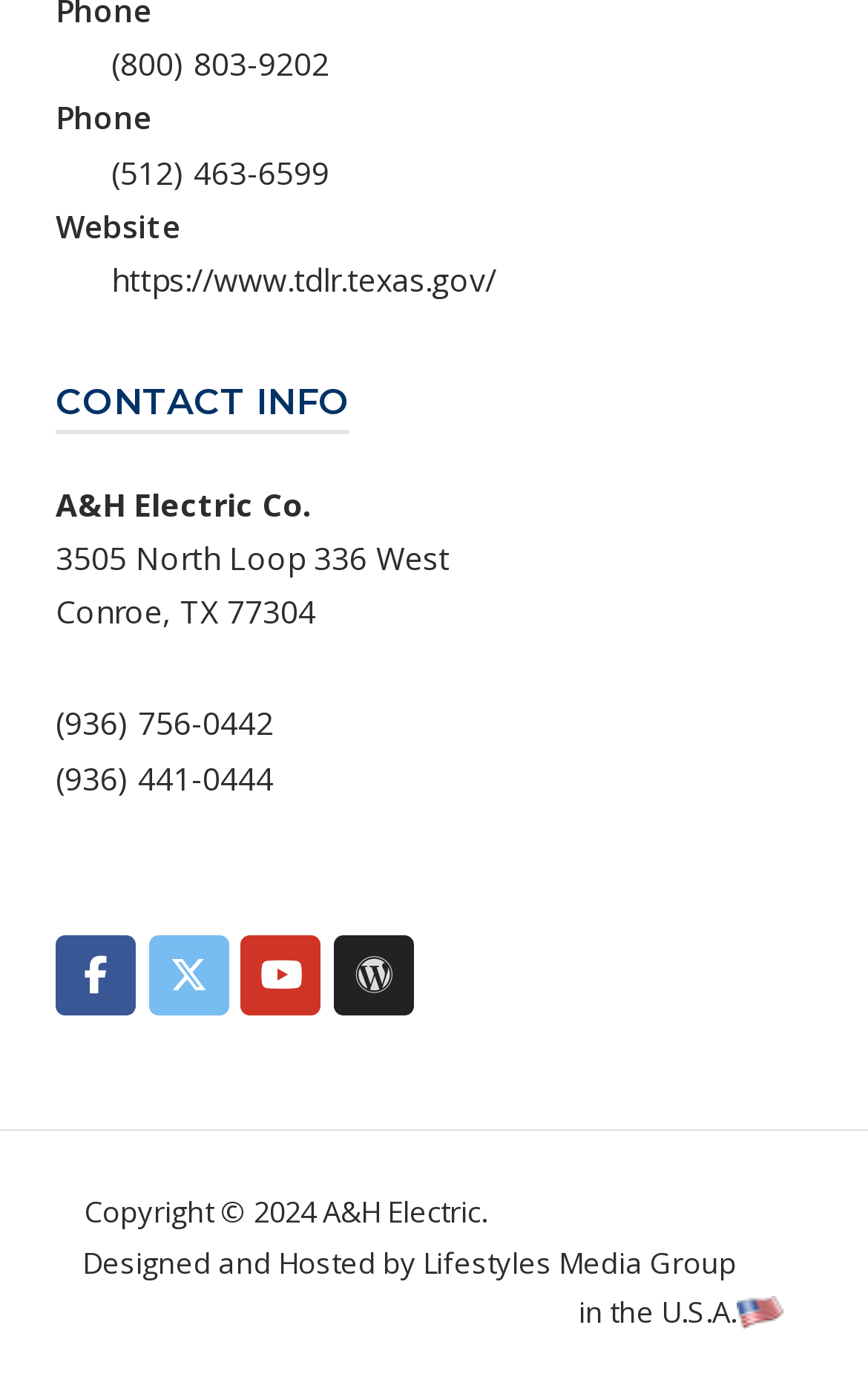Please find the bounding box coordinates in the format (top-left x, top-left y, bottom-right x, bottom-right y) for the given element description. Ensure the coordinates are floating point numbers between 0 and 1. Description: A&H Electric

[0.372, 0.855, 0.554, 0.884]